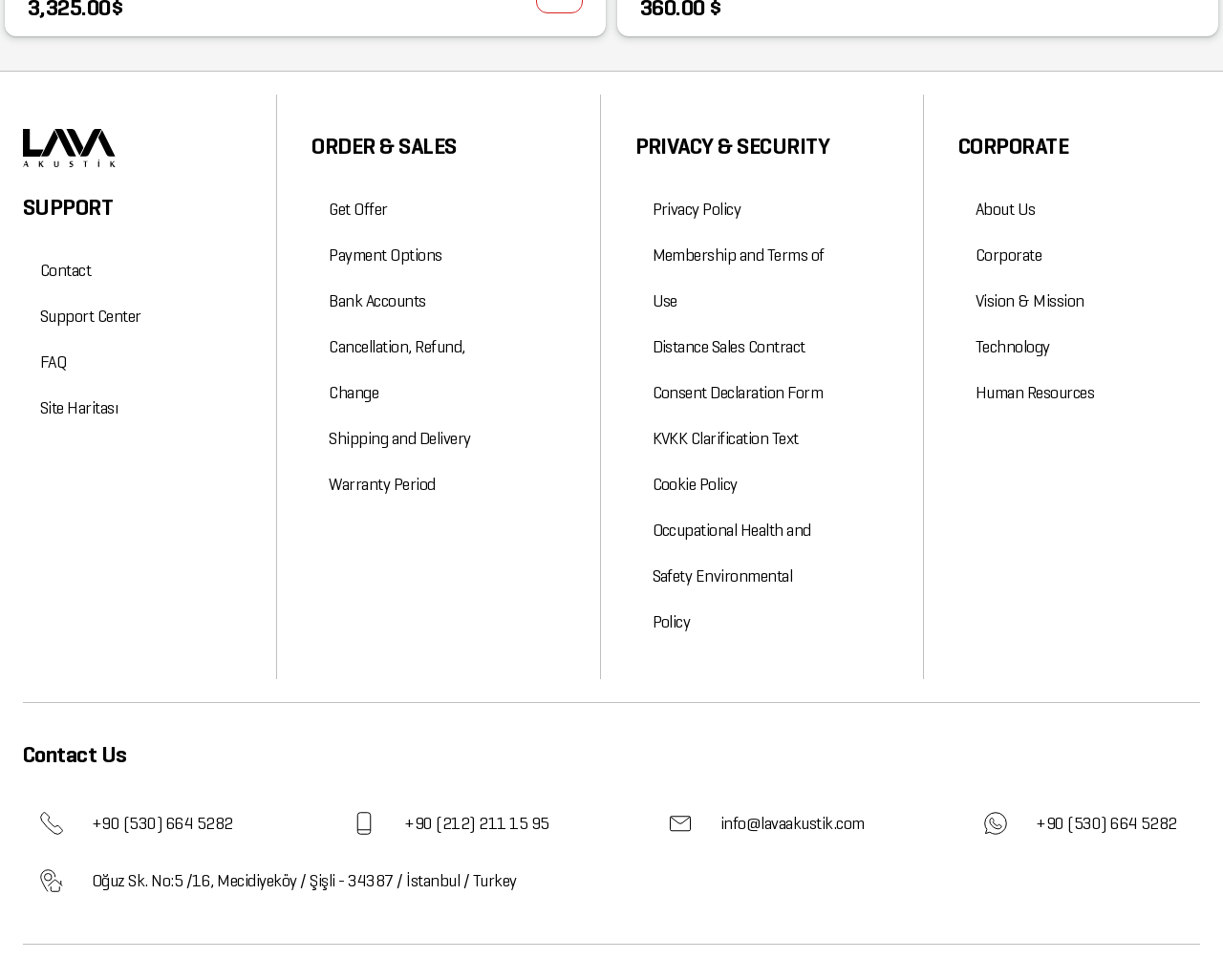What is the company's vision?
Give a detailed response to the question by analyzing the screenshot.

The company's vision is obtained from the link text 'Vision & Mission' under the 'CORPORATE' section, which is likely to provide information about the company's vision and mission.